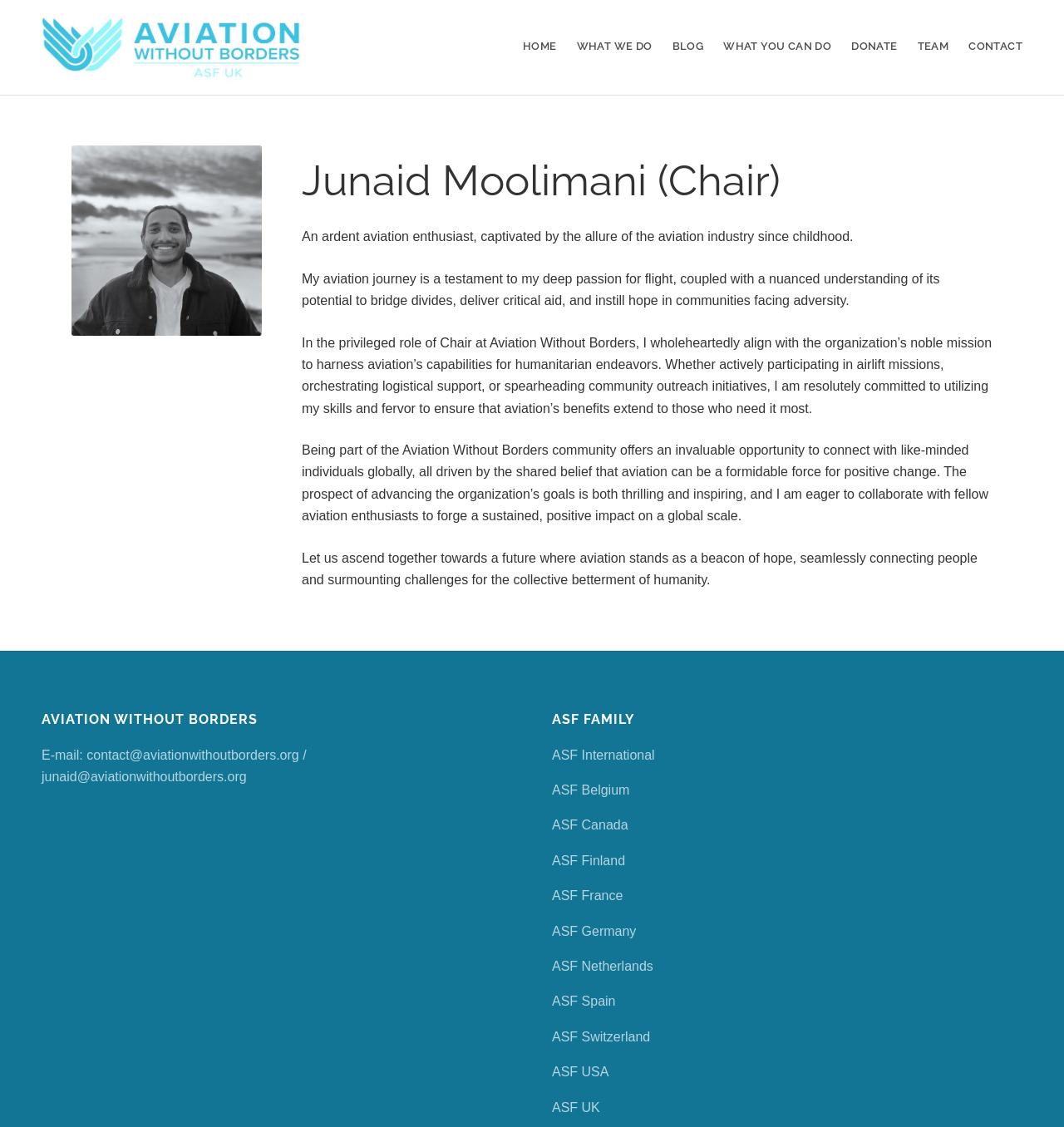Please find the bounding box coordinates for the clickable element needed to perform this instruction: "Contact Aviation Without Borders".

[0.91, 0.028, 0.961, 0.055]